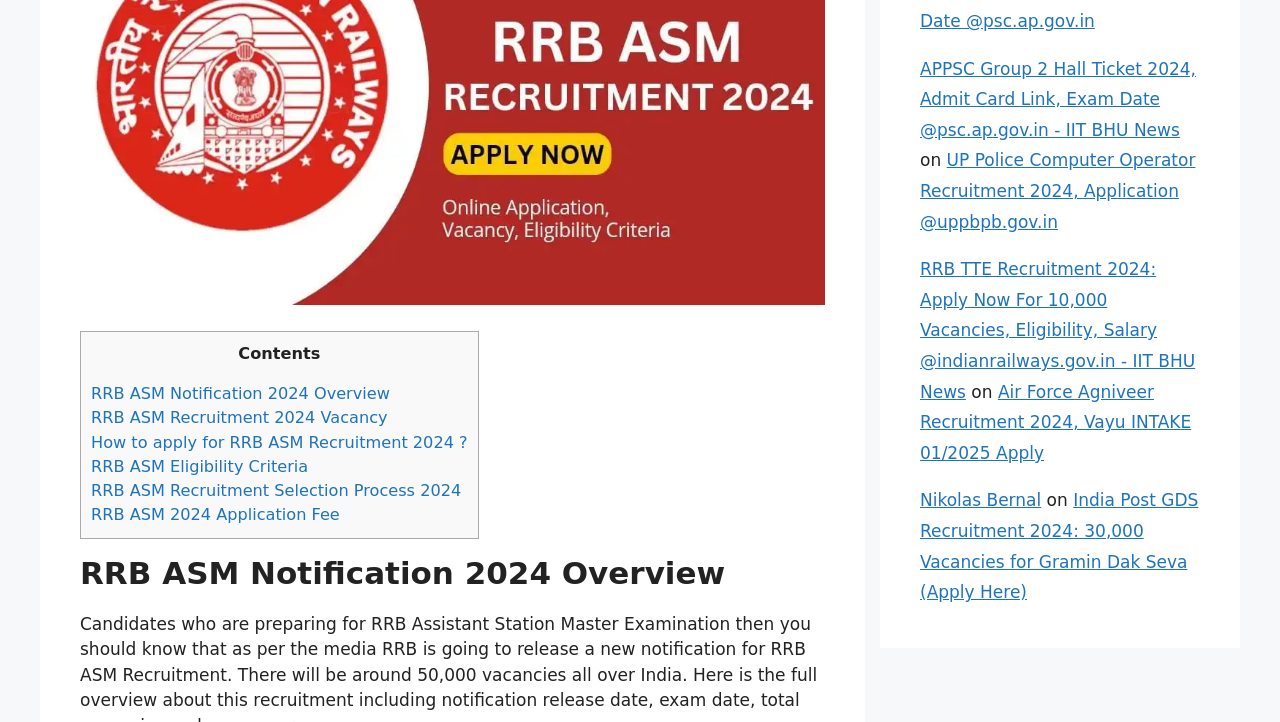Provide a brief response to the question below using one word or phrase:
How many articles are on this webpage?

3